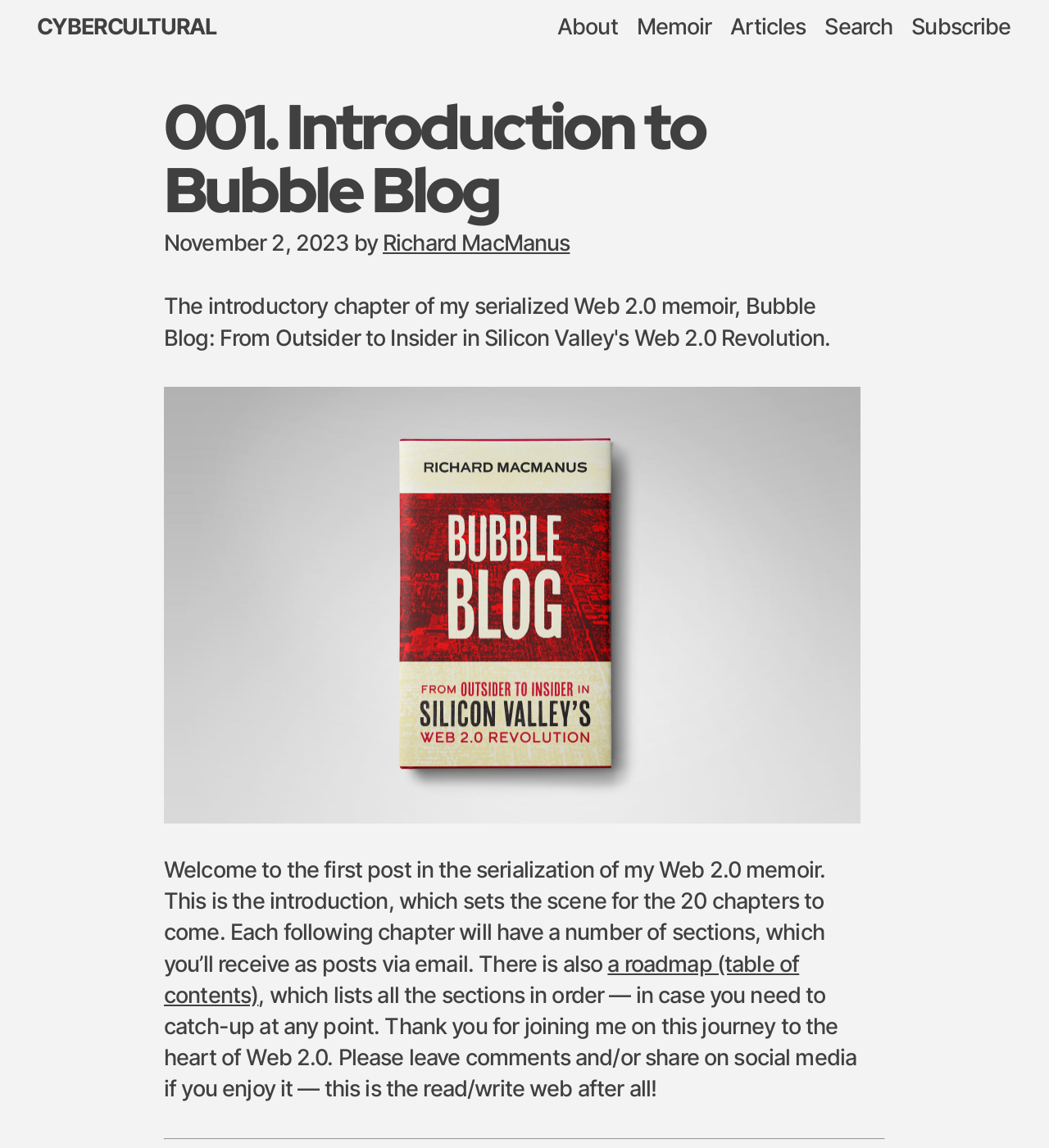Provide the bounding box coordinates of the HTML element this sentence describes: "a roadmap (table of contents)". The bounding box coordinates consist of four float numbers between 0 and 1, i.e., [left, top, right, bottom].

[0.156, 0.831, 0.762, 0.877]